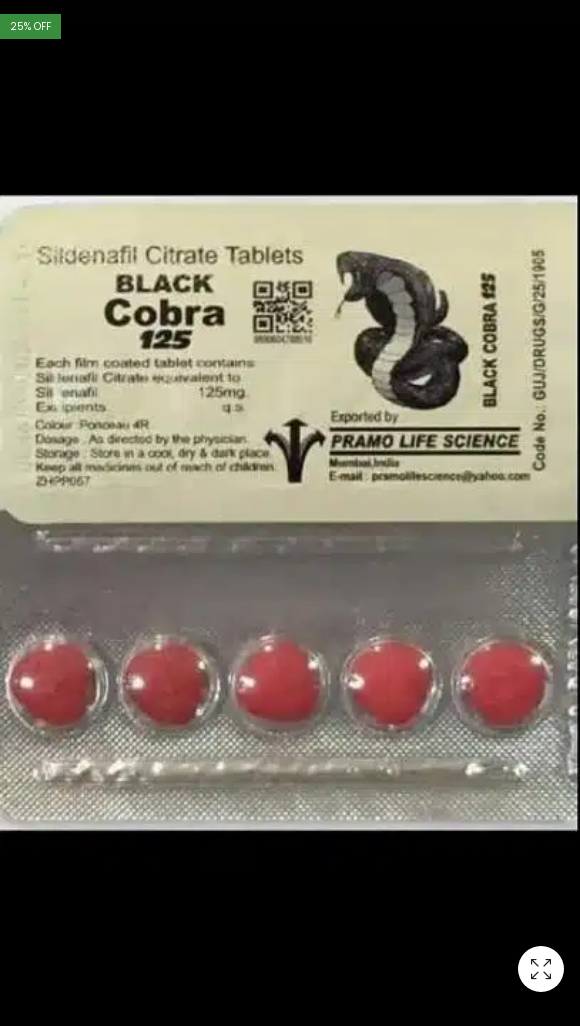Offer a detailed narrative of the image's content.

The image showcases a packaging of Sildenafil Citrate Tablets labeled as "Black Cobra 125." The label prominently features the name "Black Cobra" along with the dosage strength of 125 mg and indicates that each film-coated tablet contains sildenafil citrate equivalent to that dosage. 

On the right side of the packaging, a stylized depiction of a black cobra snake is illustrated, emphasizing the product name. A QR code is also present, likely intended for additional product information or verification. Below the product name, the box notes that the tablets are exported by Pramo Life Science, located in Mumbai, India, along with contact details and storage instructions. 

The tablets themselves are displayed in a blister pack, showing five red, round tablets, underscoring the product's aesthetic and clarity for identification. There is a promotional note stating "25% OFF," highlighting a potential discount for buyers. This packaging suggests a product aimed at consumers seeking solutions related to erectile dysfunction or similar issues, given the active ingredient.